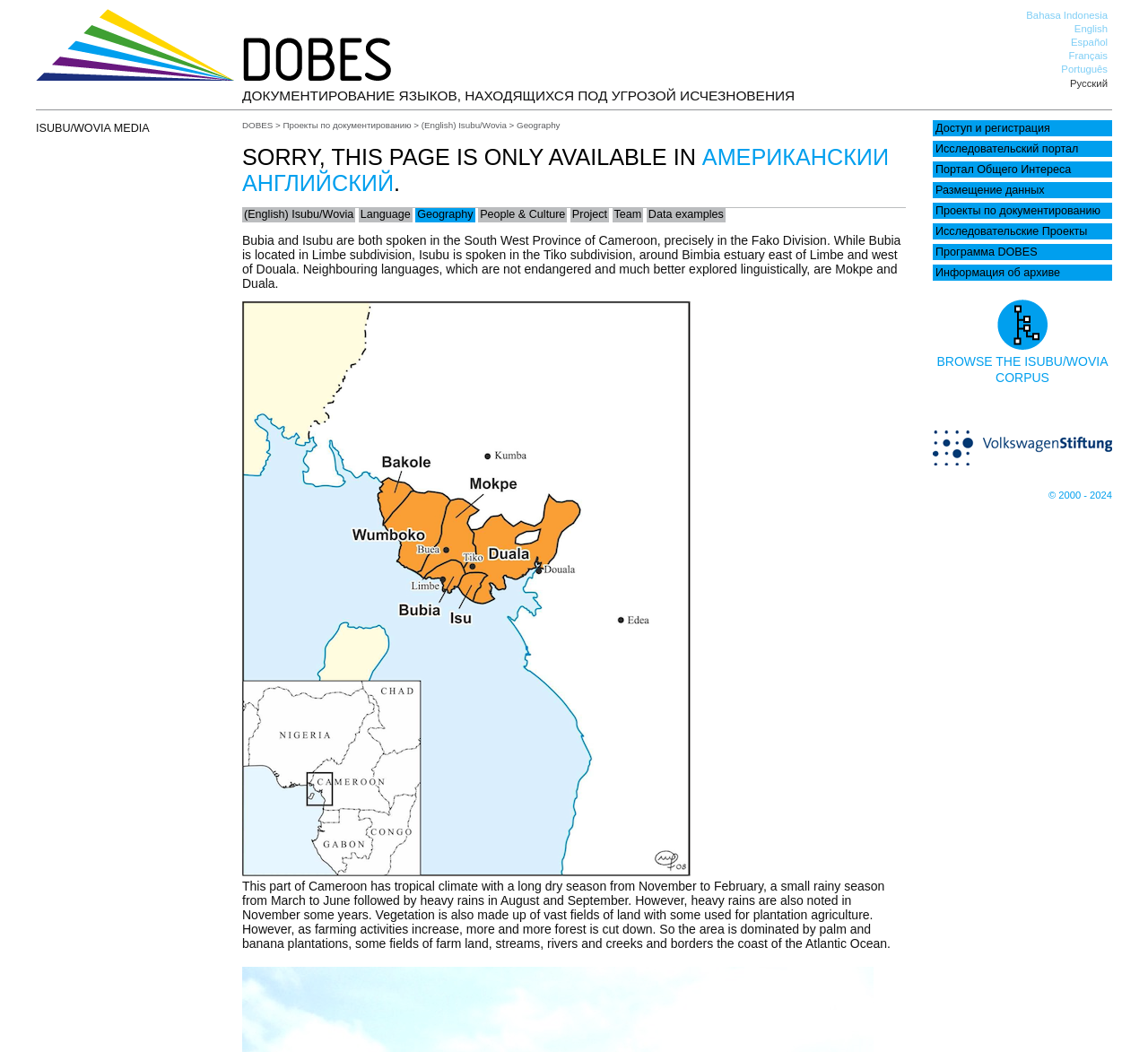Examine the image and give a thorough answer to the following question:
What is the name of the project?

I found this by looking at the top left corner of the webpage, where it says 'ДОКУМЕНТИРОВАНИЕ ЯЗЫКОВ, НАХОДЯЩИХСЯ ПОД УГРОЗОЙ ИСЧЕЗНОВЕНИЯ' and 'DOBES' is written below it.